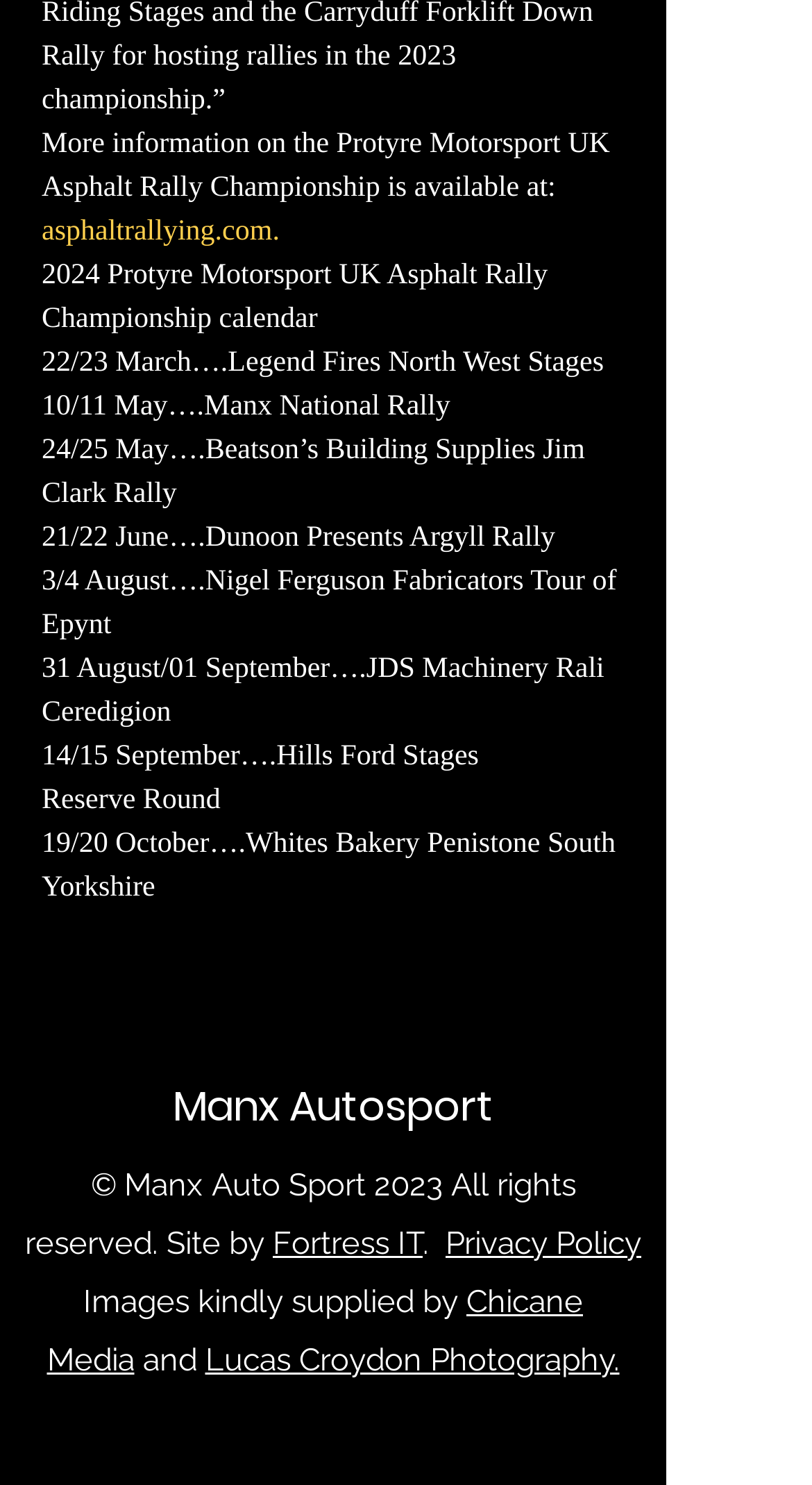Bounding box coordinates are specified in the format (top-left x, top-left y, bottom-right x, bottom-right y). All values are floating point numbers bounded between 0 and 1. Please provide the bounding box coordinate of the region this sentence describes: Lucas Croydon Photography.

[0.253, 0.904, 0.763, 0.929]